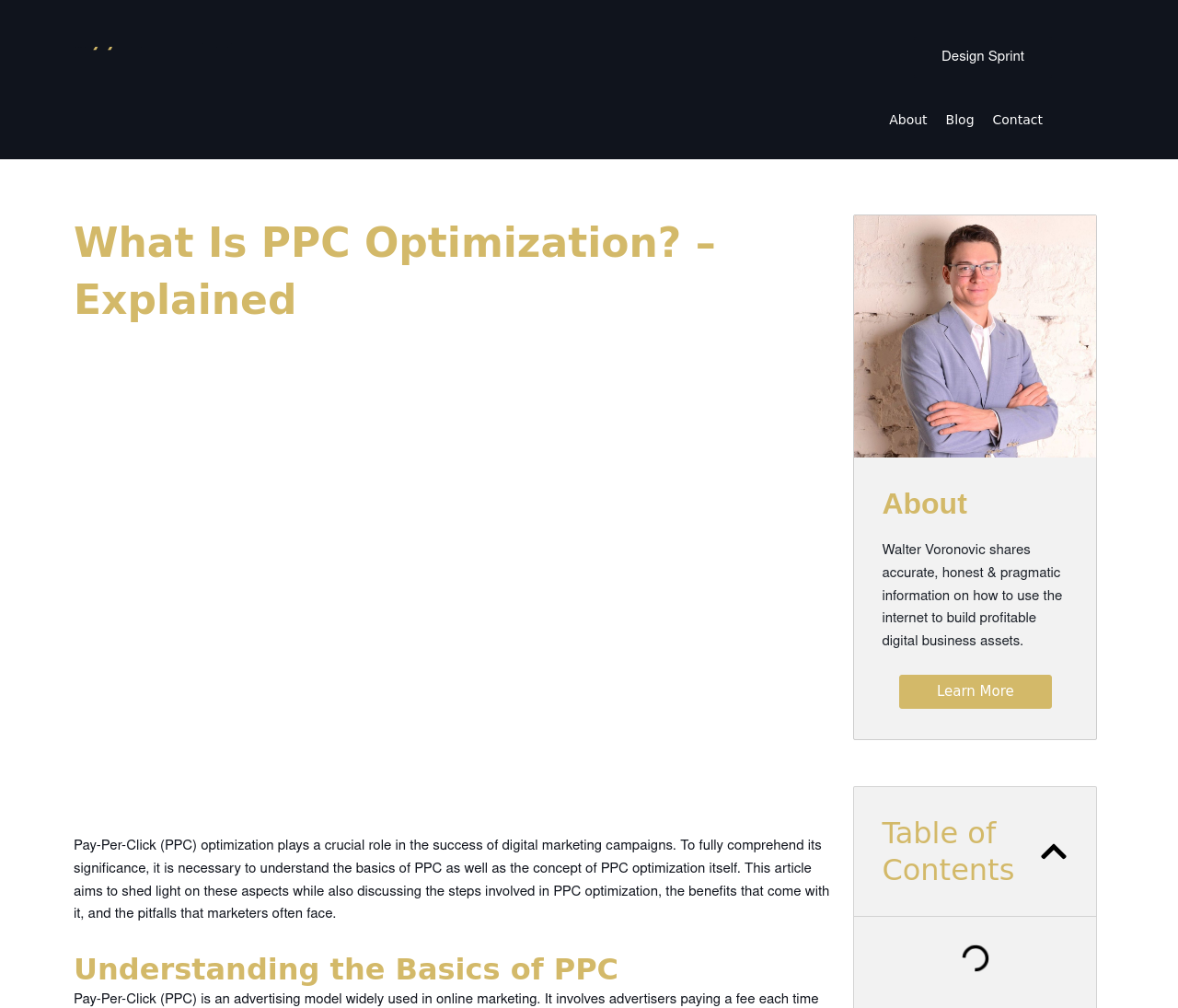Identify and generate the primary title of the webpage.

What Is PPC Optimization? – Explained